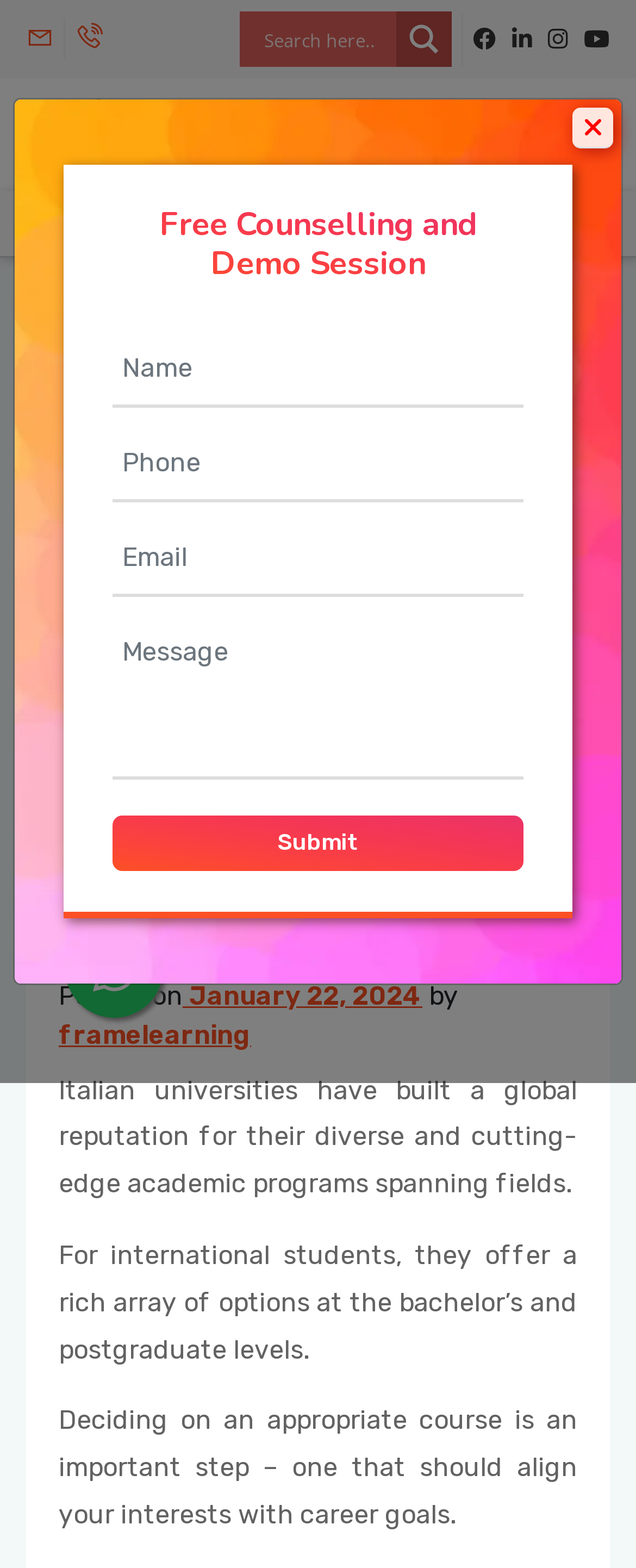Locate the UI element described by parent_node: Enquire Now and provide its bounding box coordinates. Use the format (top-left x, top-left y, bottom-right x, bottom-right y) with all values as floating point numbers between 0 and 1.

[0.041, 0.062, 0.165, 0.109]